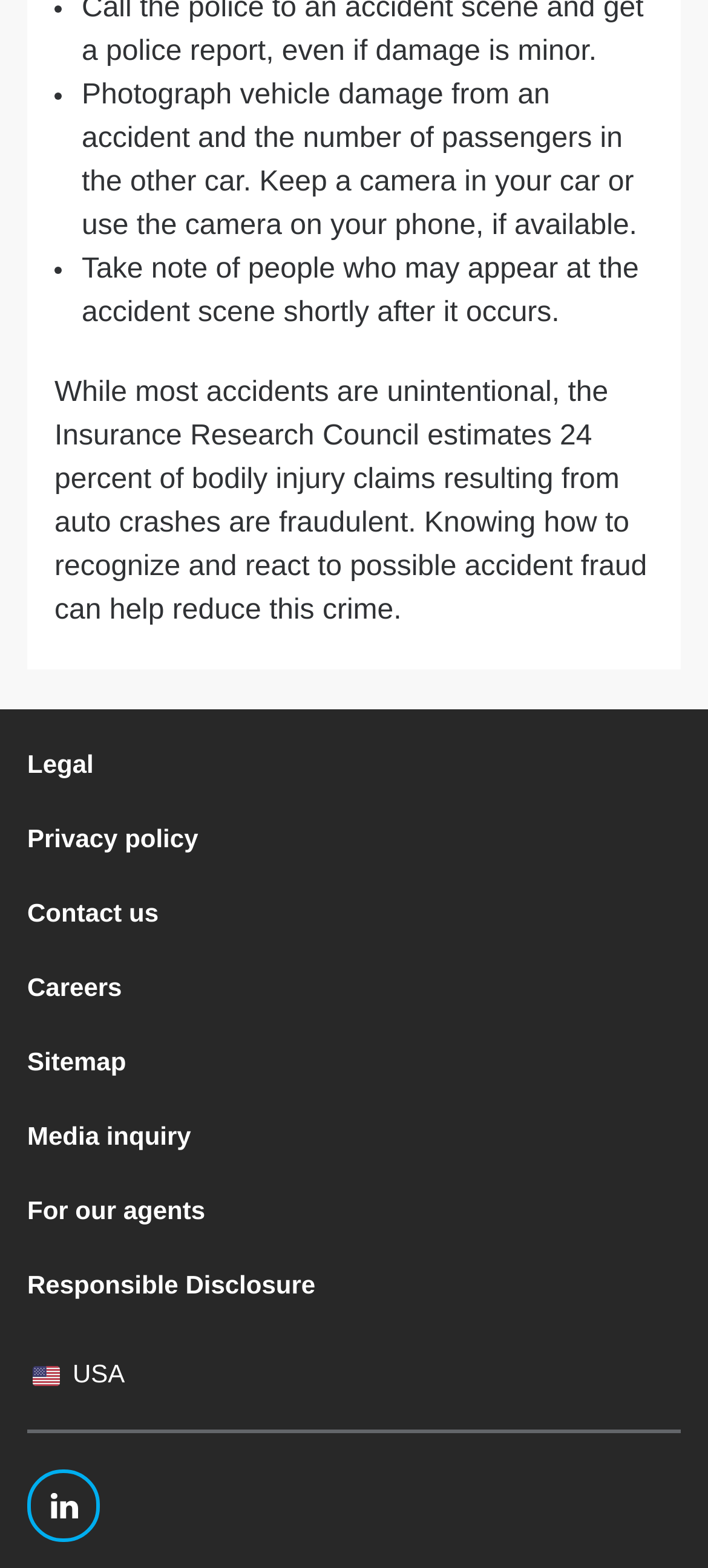Find the bounding box coordinates of the element to click in order to complete the given instruction: "Click on 'Media inquiry'."

[0.038, 0.715, 0.27, 0.733]